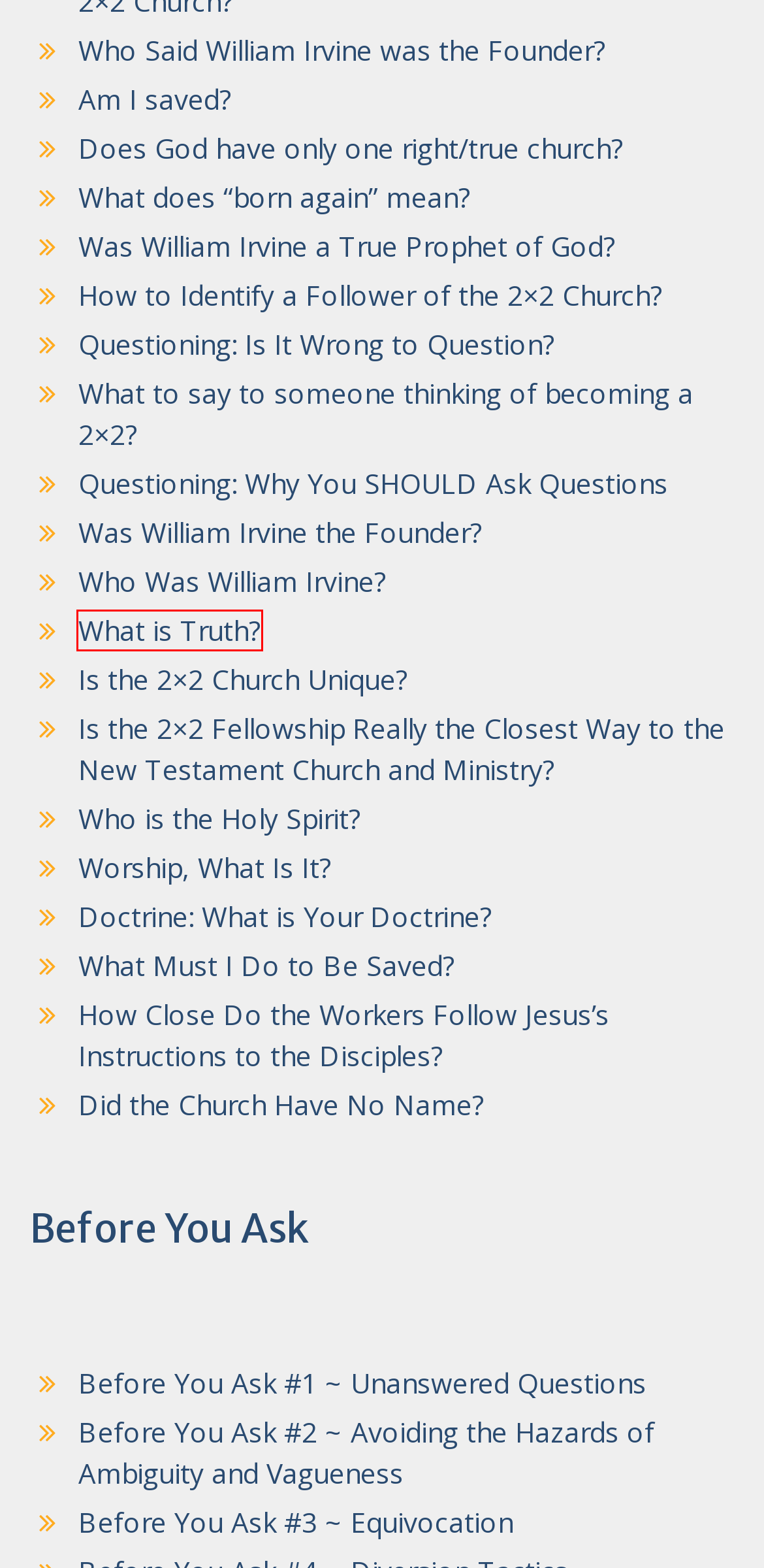Examine the screenshot of a webpage featuring a red bounding box and identify the best matching webpage description for the new page that results from clicking the element within the box. Here are the options:
A. What Must I Do to Be Saved? -
B. How Close Do the Workers Follow Jesus’s Instructions to the Disciples? -
C. Is the 2×2 Fellowship Really the Closest Way to the New Testament Church and Ministry? -
D. What is Truth? -
E. Before You Ask #2 ~ Avoiding the Hazards of Ambiguity and Vagueness -
F. Did the Church Have No Name? -
G. Doctrine: What is Your Doctrine? -
H. Does God have only one right/true church? -

D